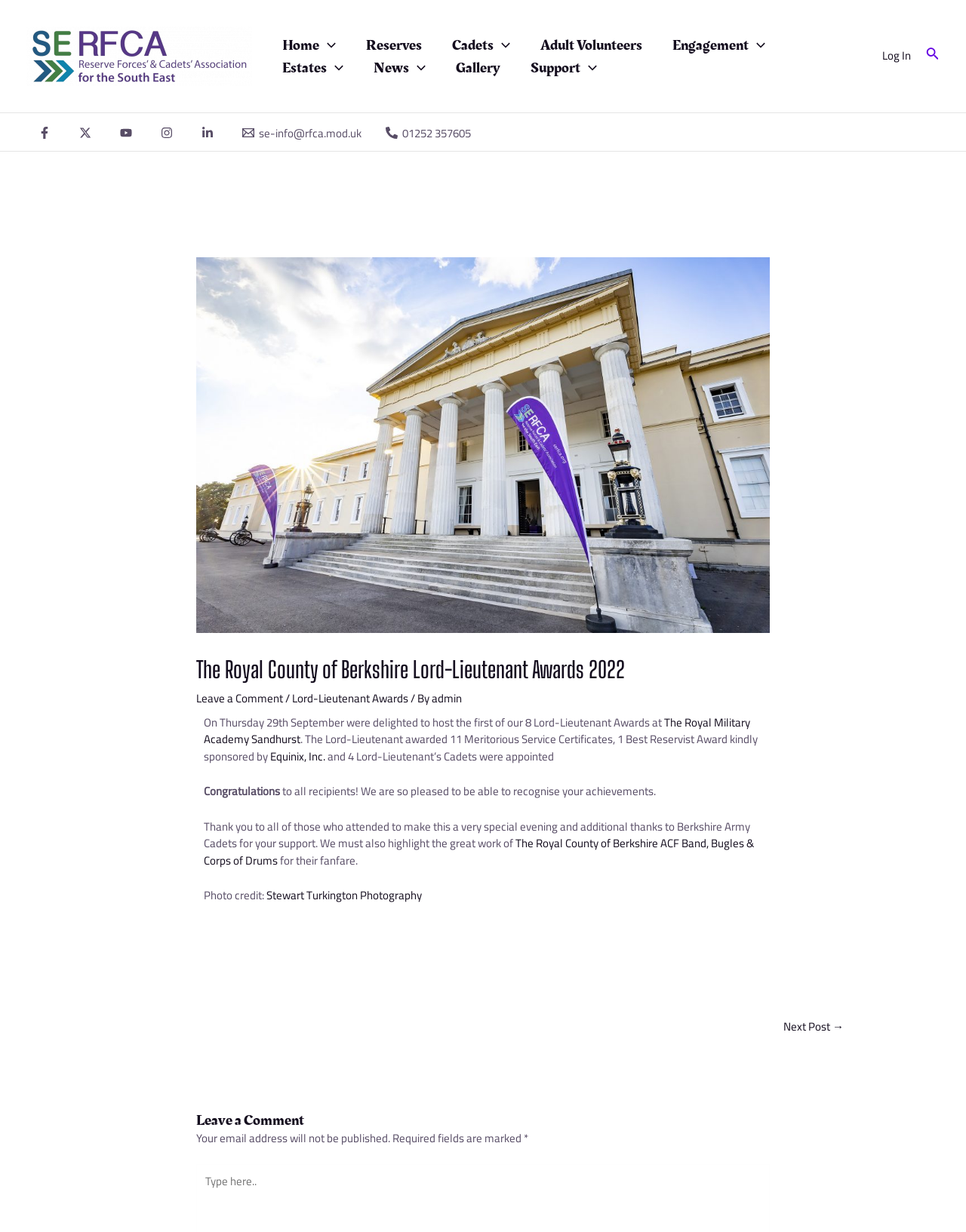Who took the photos at the event?
Please provide a detailed and comprehensive answer to the question.

The article credits Stewart Turkington Photography for the photos taken at the event. This information is provided at the end of the article, where it says 'Photo credit: Stewart Turkington Photography'.